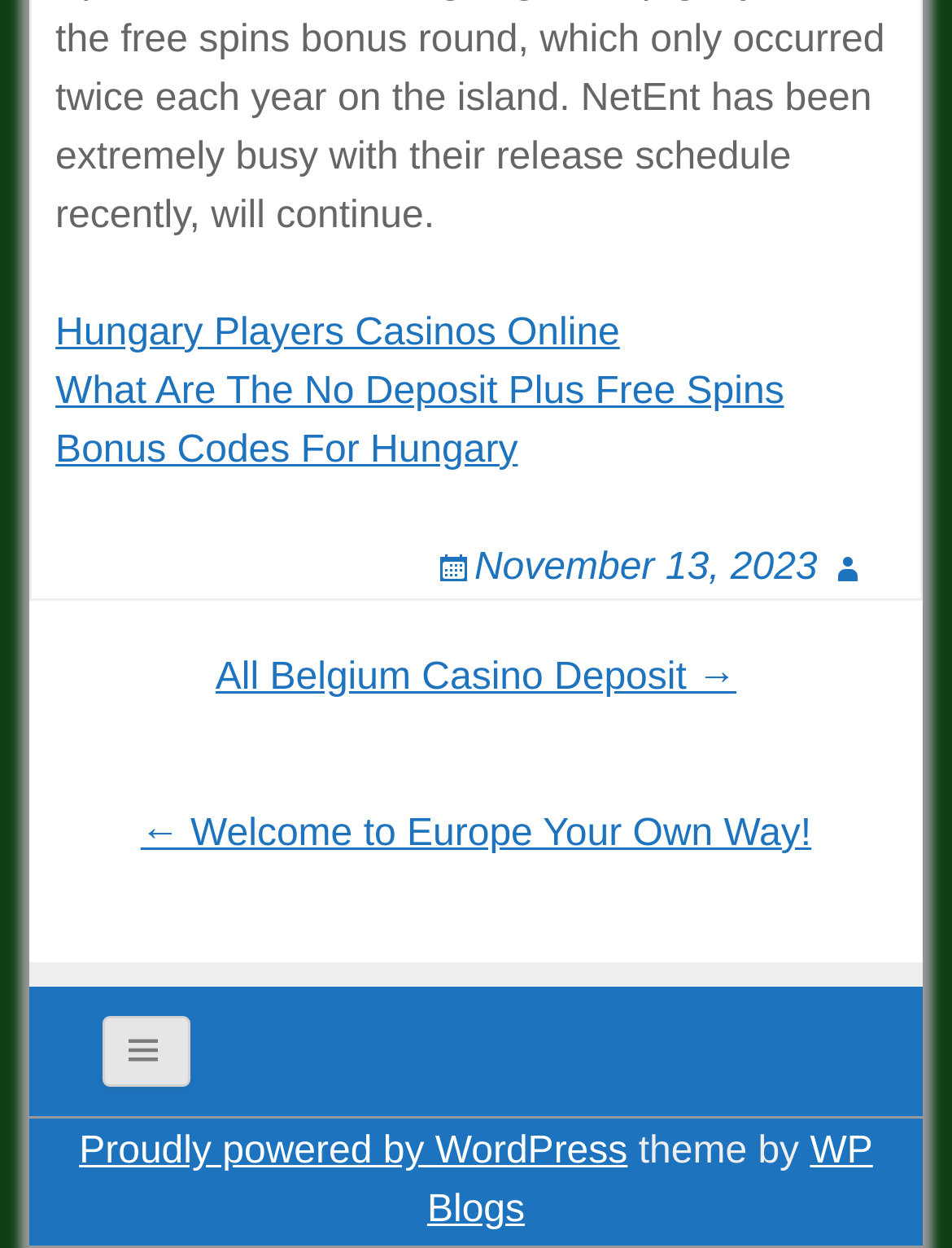Provide a one-word or short-phrase response to the question:
What is the date of the latest update?

November 13, 2023